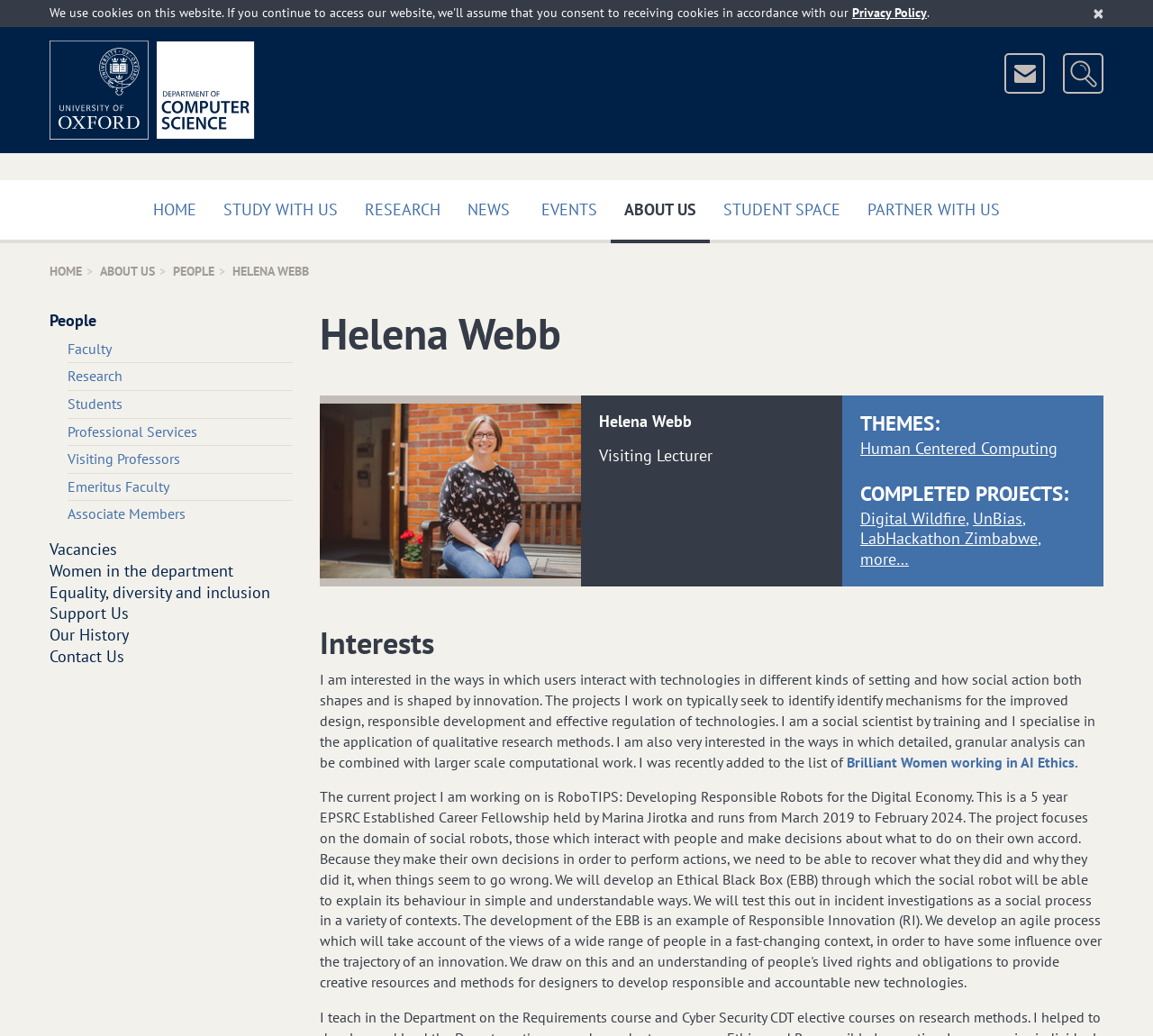Locate the coordinates of the bounding box for the clickable region that fulfills this instruction: "Learn about Human Centered Computing".

[0.746, 0.423, 0.917, 0.443]